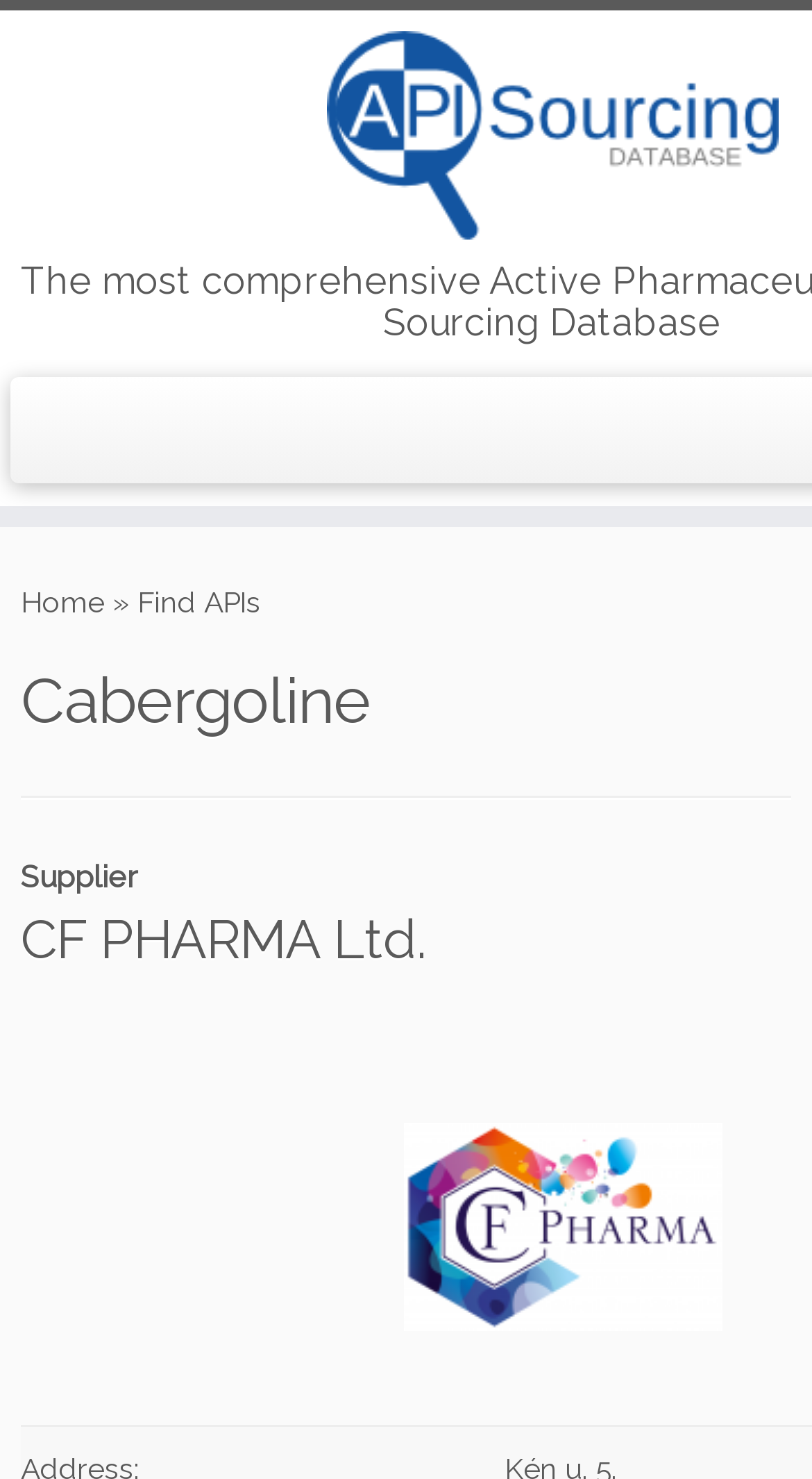Is there an image on the webpage?
Answer the question with a single word or phrase derived from the image.

yes